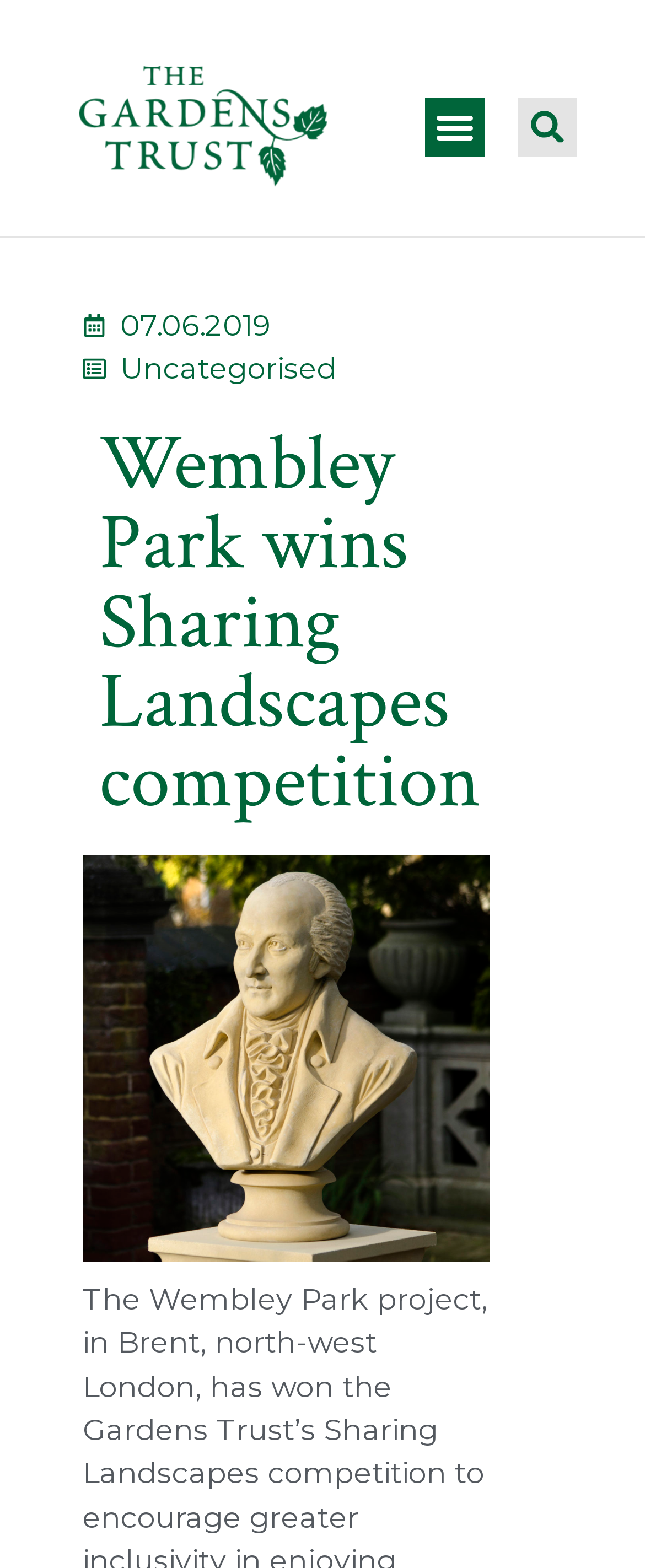Provide the bounding box coordinates of the HTML element this sentence describes: "Агент по продажам".

None